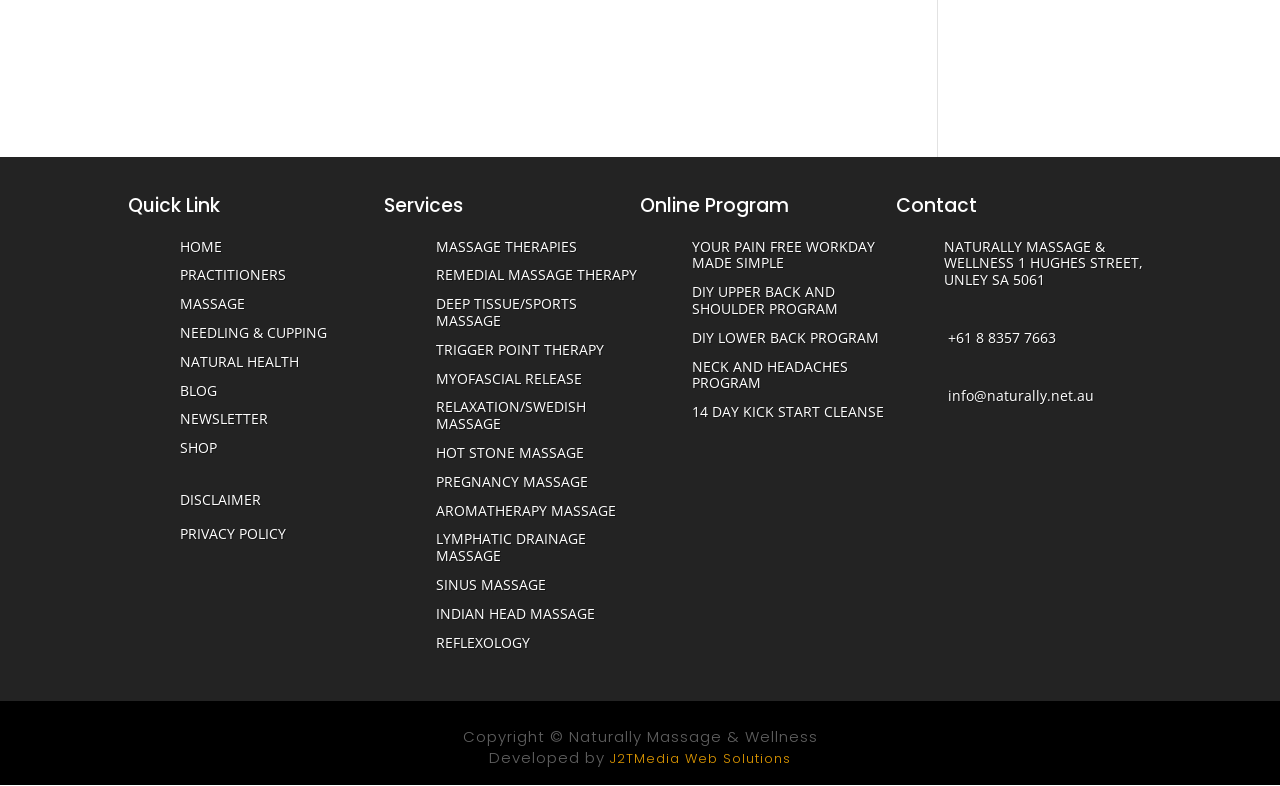Examine the image carefully and respond to the question with a detailed answer: 
How many types of massage therapies are listed?

I counted the number of links and headings related to massage therapies, and I found 10 different types, including 'MASSAGE THERAPIES', 'REMEDIAL MASSAGE THERAPY', 'DEEP TISSUE/SPORTS MASSAGE', 'TRIGGER POINT THERAPY', 'MYOFASCIAL RELEASE', 'RELAXATION/SWEDISH MASSAGE', 'HOT STONE MASSAGE', 'PREGNANCY MASSAGE', 'AROMATHERAPY MASSAGE', and 'LYMPHATIC DRAINAGE MASSAGE'.